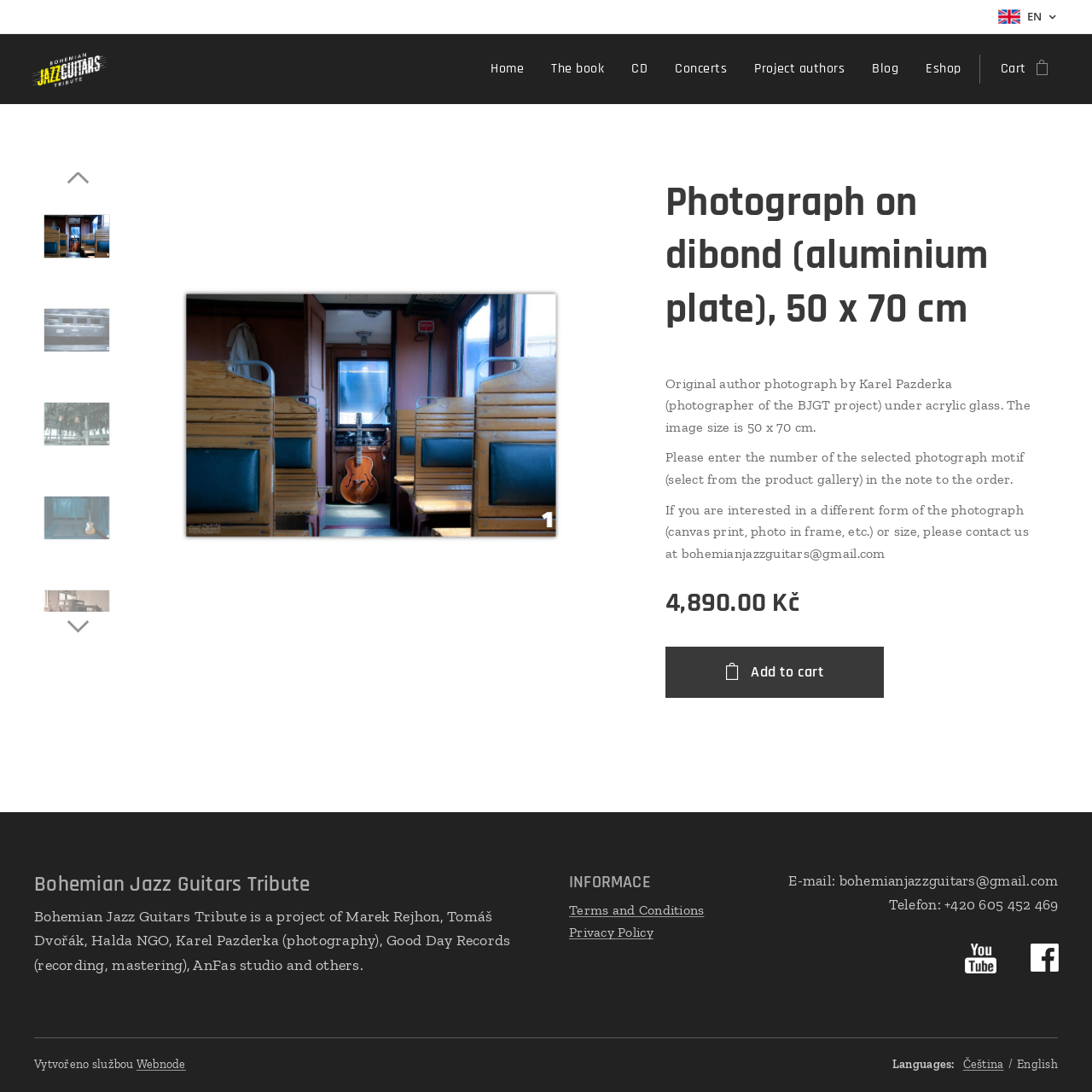Your task is to find and give the main heading text of the webpage.

Photograph on dibond (aluminium plate), 50 x 70 cm